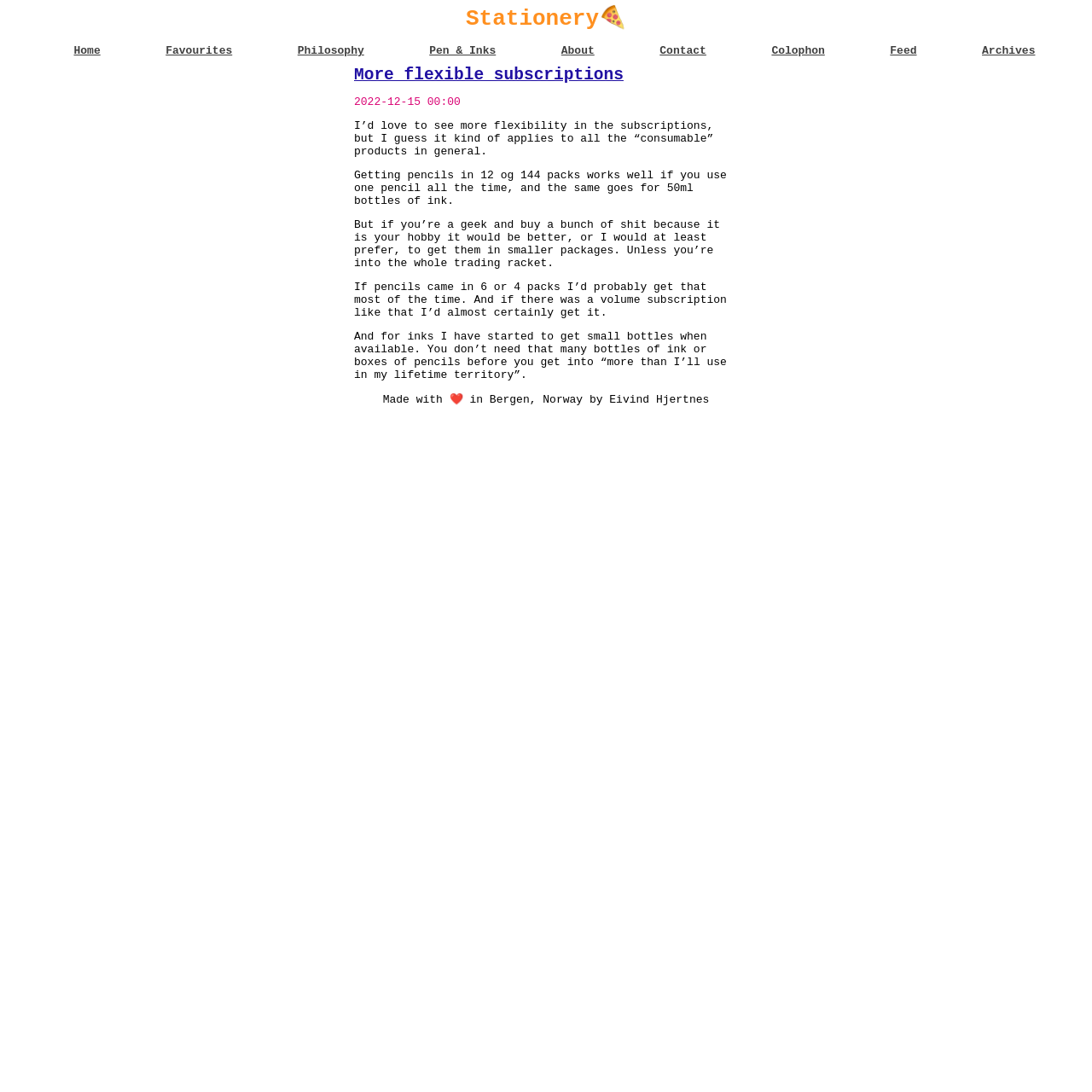Please identify the bounding box coordinates of the clickable region that I should interact with to perform the following instruction: "visit Home page". The coordinates should be expressed as four float numbers between 0 and 1, i.e., [left, top, right, bottom].

[0.068, 0.041, 0.092, 0.052]